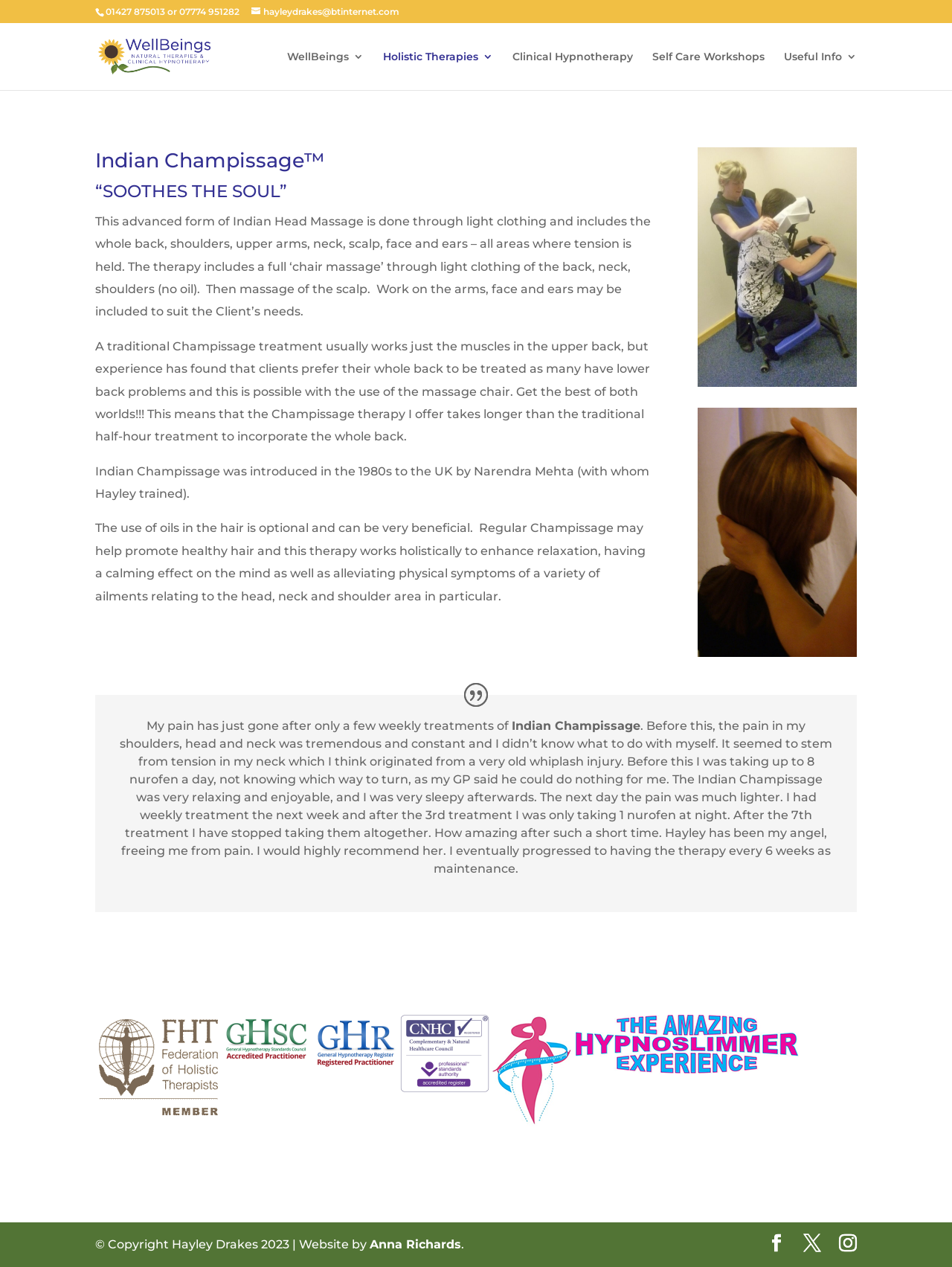What is the name of the therapy that includes the whole back, shoulders, upper arms, neck, scalp, face, and ears?
We need a detailed and exhaustive answer to the question. Please elaborate.

I found the answer by reading the text description of the therapy, which explains that Indian Champissage is an advanced form of Indian Head Massage that includes the whole back, shoulders, upper arms, neck, scalp, face, and ears.